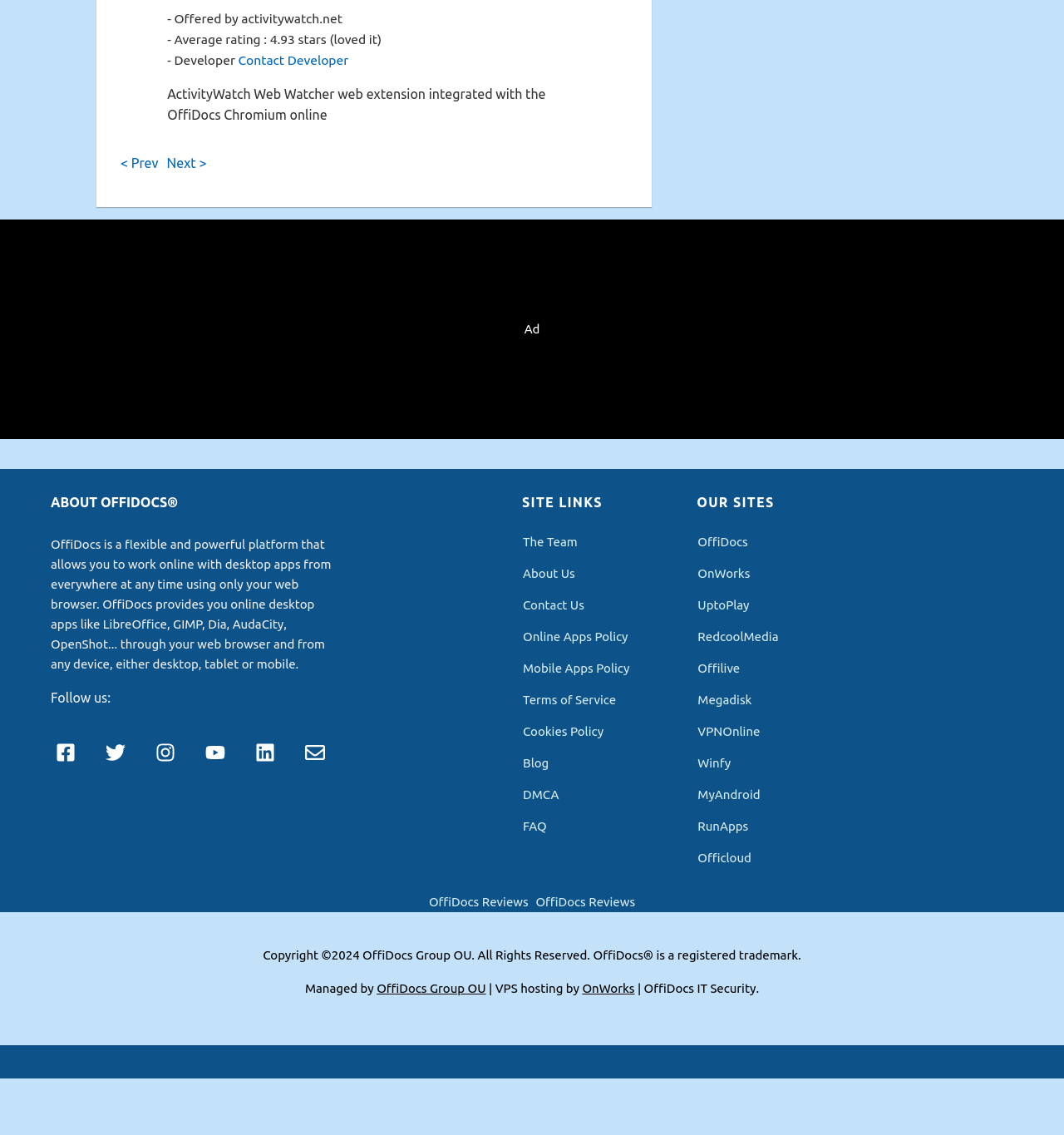Find and specify the bounding box coordinates that correspond to the clickable region for the instruction: "Visit OffiDocs".

[0.656, 0.471, 0.703, 0.484]